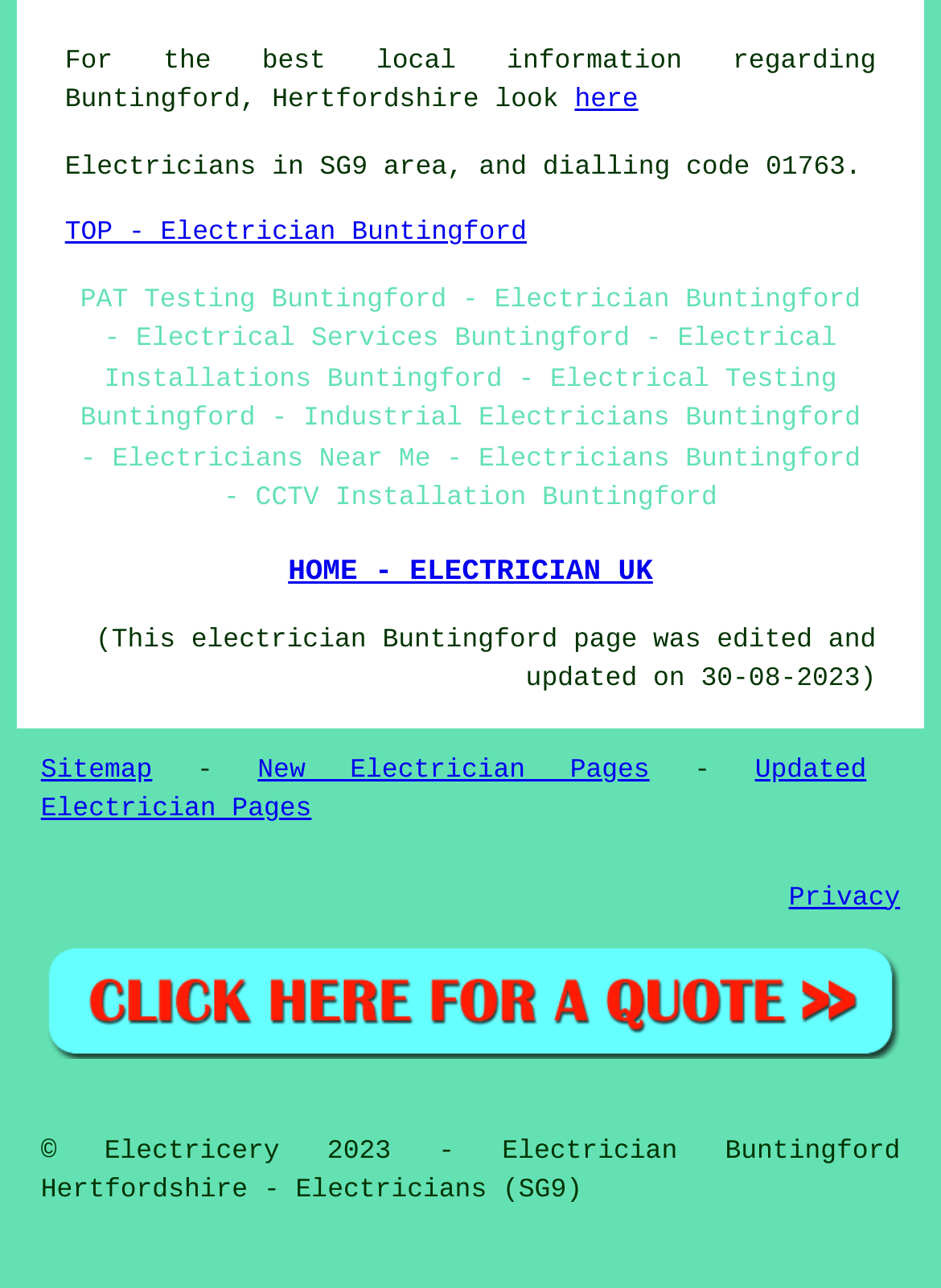Determine the bounding box coordinates of the UI element described below. Use the format (top-left x, top-left y, bottom-right x, bottom-right y) with floating point numbers between 0 and 1: « Pause Look Relax

None